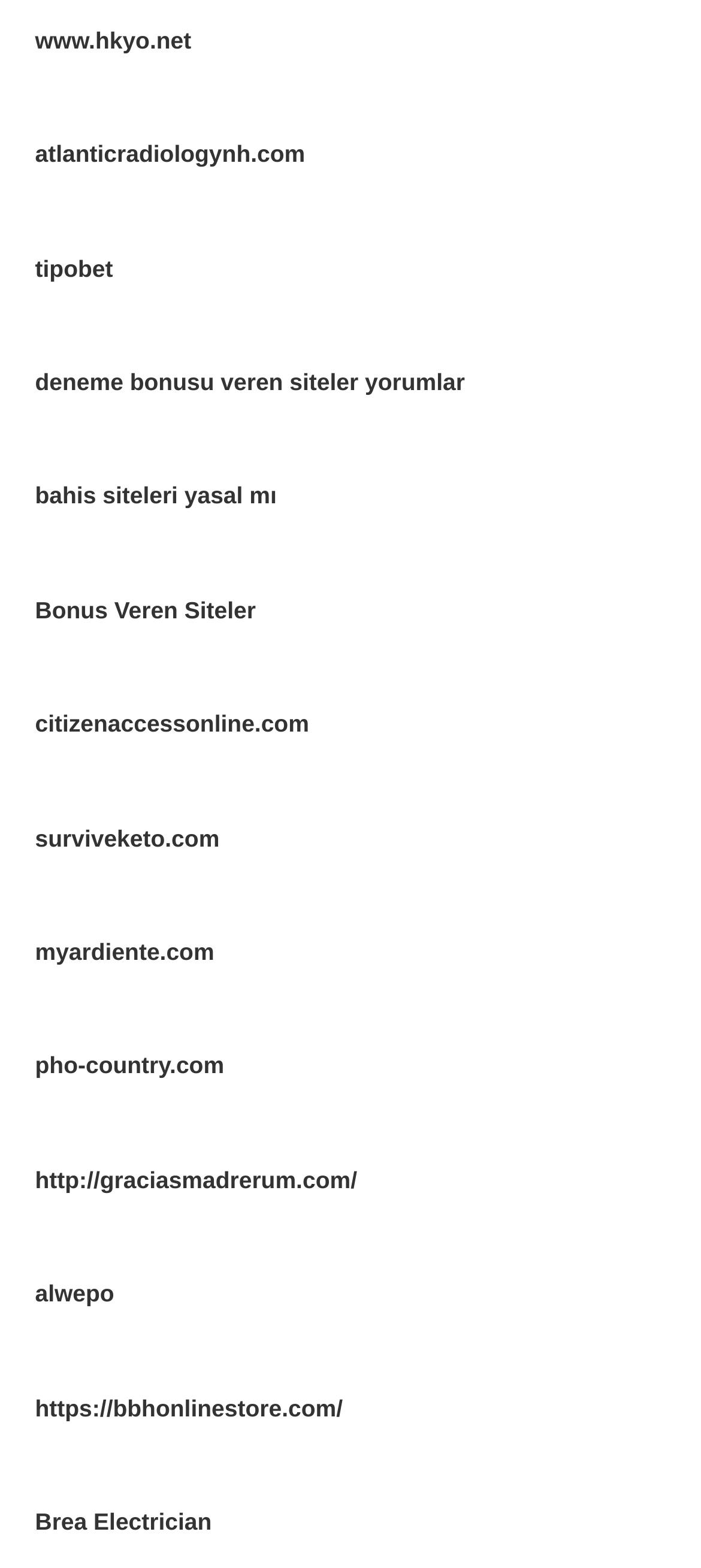Identify the bounding box for the UI element described as: "bahis siteleri yasal mı". Ensure the coordinates are four float numbers between 0 and 1, formatted as [left, top, right, bottom].

[0.05, 0.308, 0.395, 0.325]